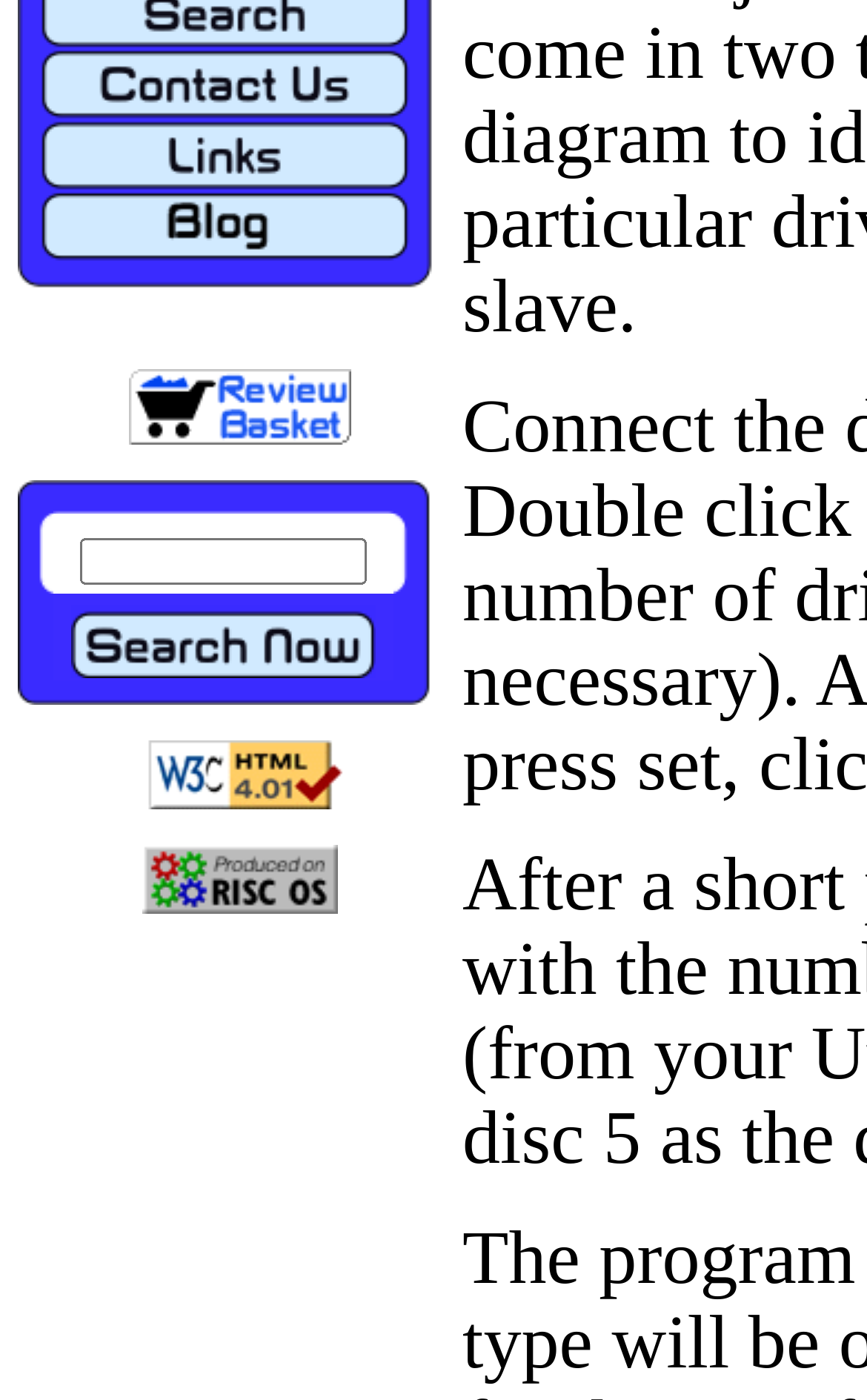Extract the bounding box coordinates of the UI element described by: "alt="Valid HTML 4.01!"". The coordinates should include four float numbers ranging from 0 to 1, e.g., [left, top, right, bottom].

[0.159, 0.557, 0.395, 0.584]